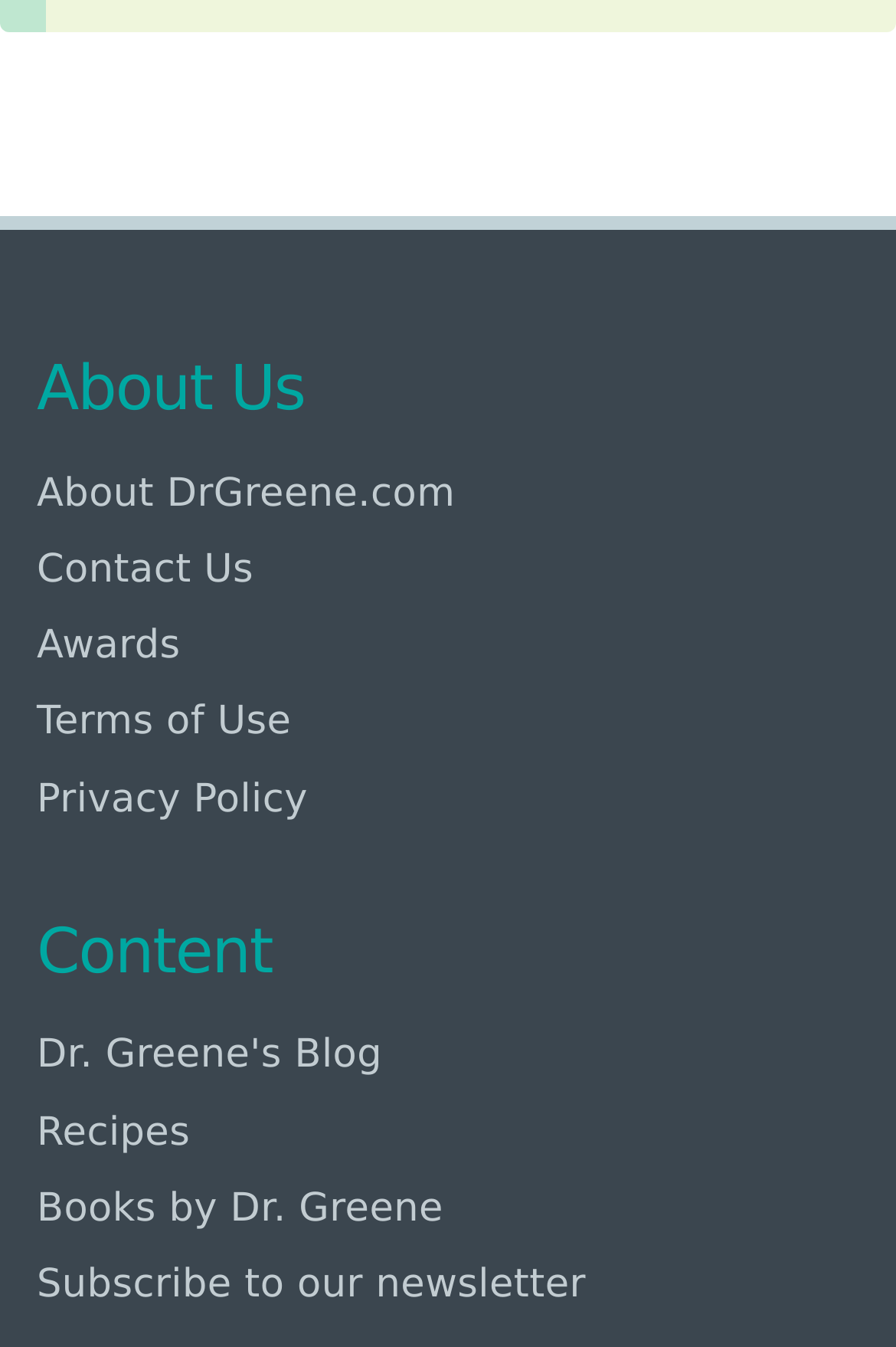Identify the bounding box for the UI element described as: "Dr. Greene's Blog". Ensure the coordinates are four float numbers between 0 and 1, formatted as [left, top, right, bottom].

[0.041, 0.757, 0.959, 0.813]